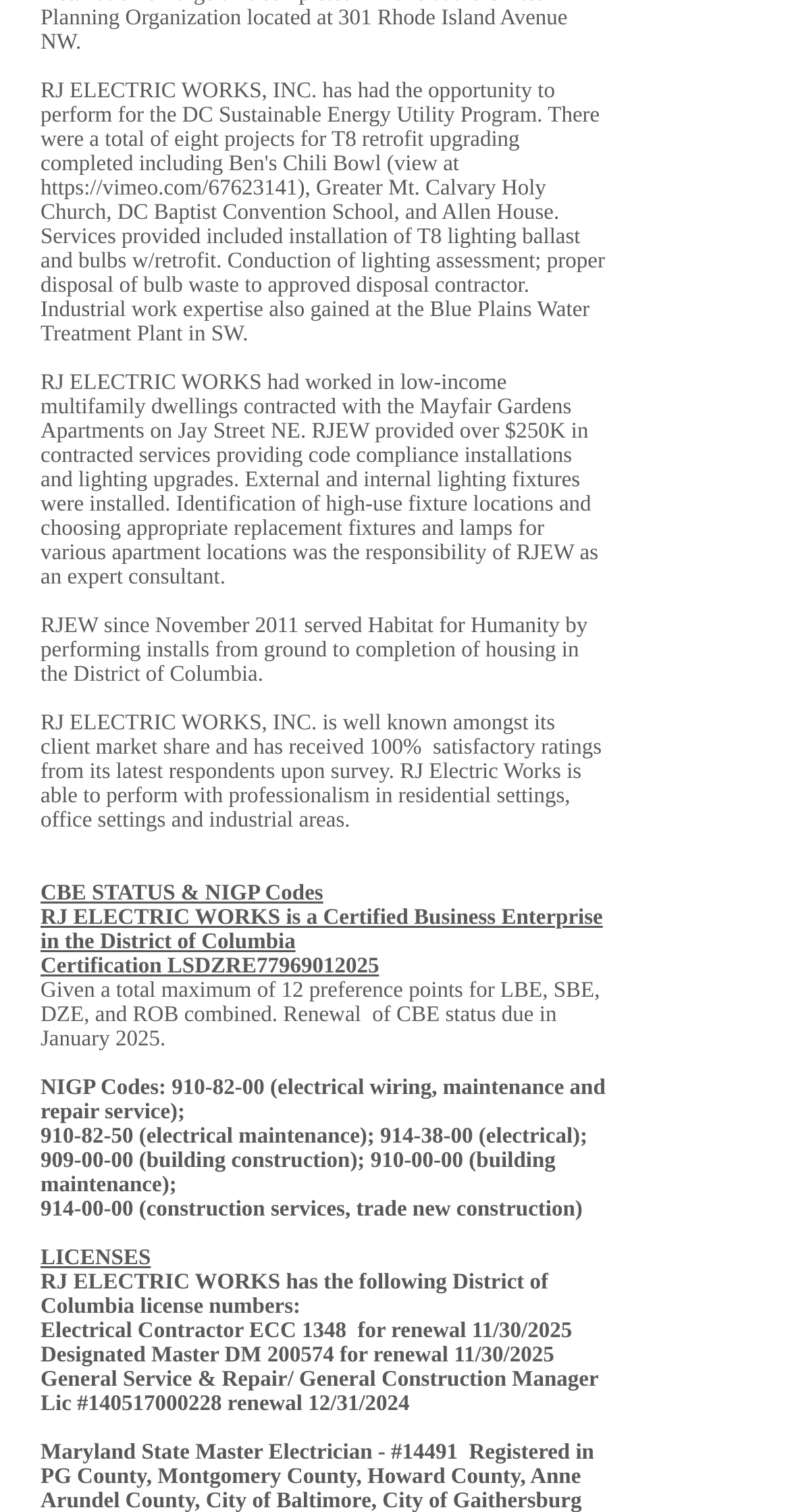What is the license number of RJ ELECTRIC WORKS for electrical contracting?
Please interpret the details in the image and answer the question thoroughly.

I found this information by looking at the StaticText element that contains the text 'Electrical Contractor ECC 1348 for renewal 11/30/2025'.